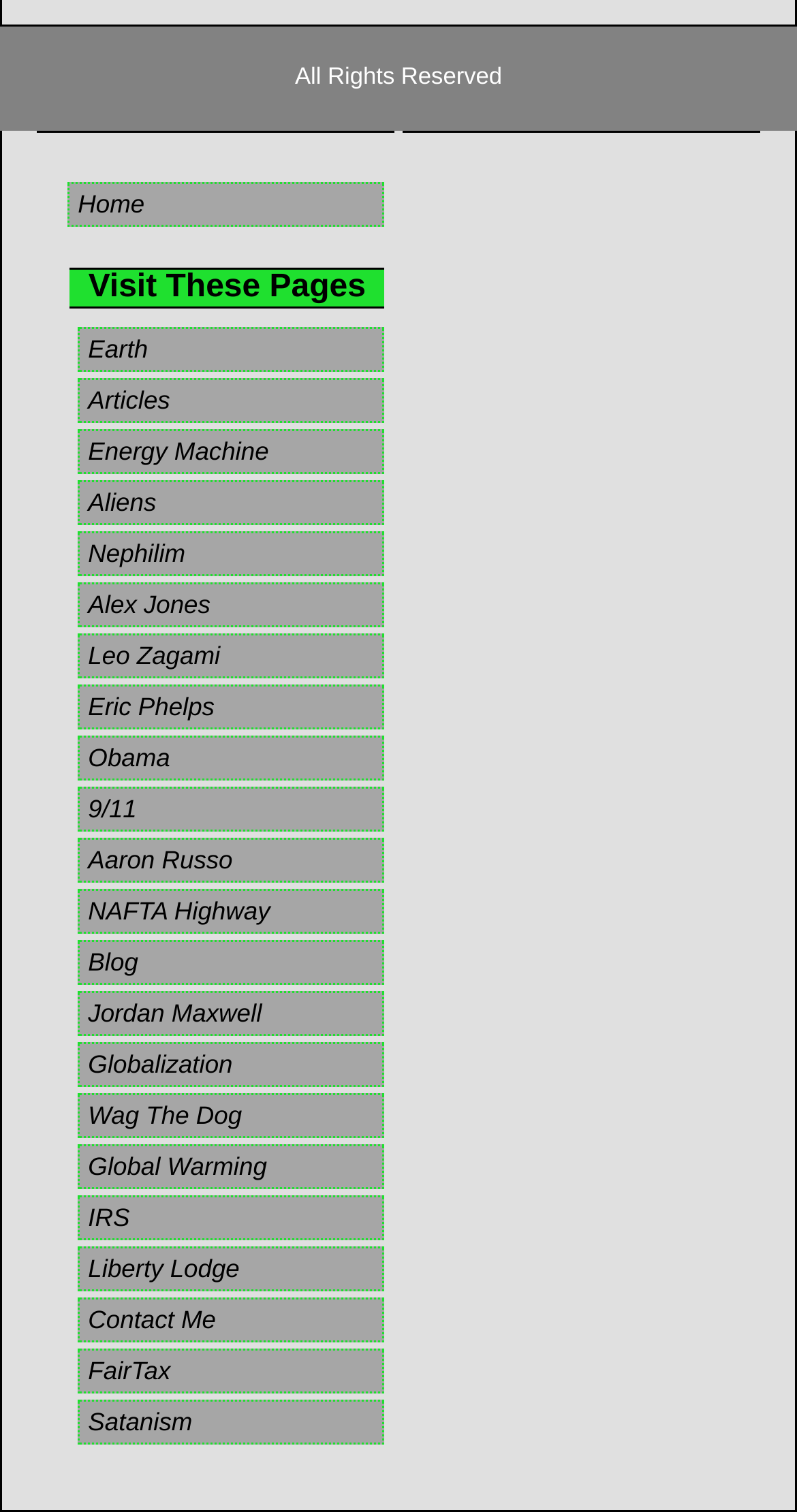Based on the element description Leo Zagami, identify the bounding box coordinates for the UI element. The coordinates should be in the format (top-left x, top-left y, bottom-right x, bottom-right y) and within the 0 to 1 range.

[0.098, 0.419, 0.482, 0.449]